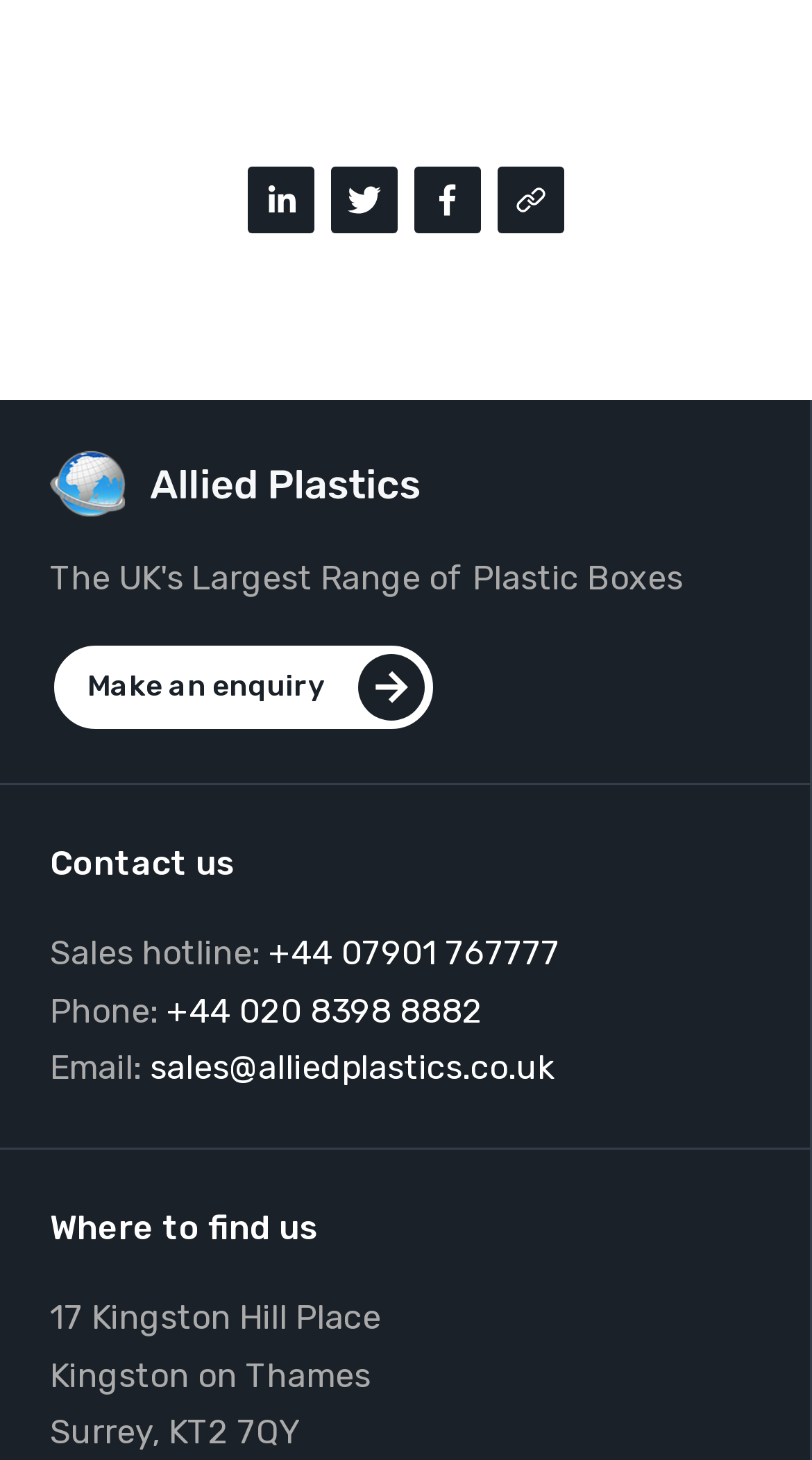Determine the bounding box coordinates of the UI element described below. Use the format (top-left x, top-left y, bottom-right x, bottom-right y) with floating point numbers between 0 and 1: Make an enquiry

[0.062, 0.439, 0.538, 0.502]